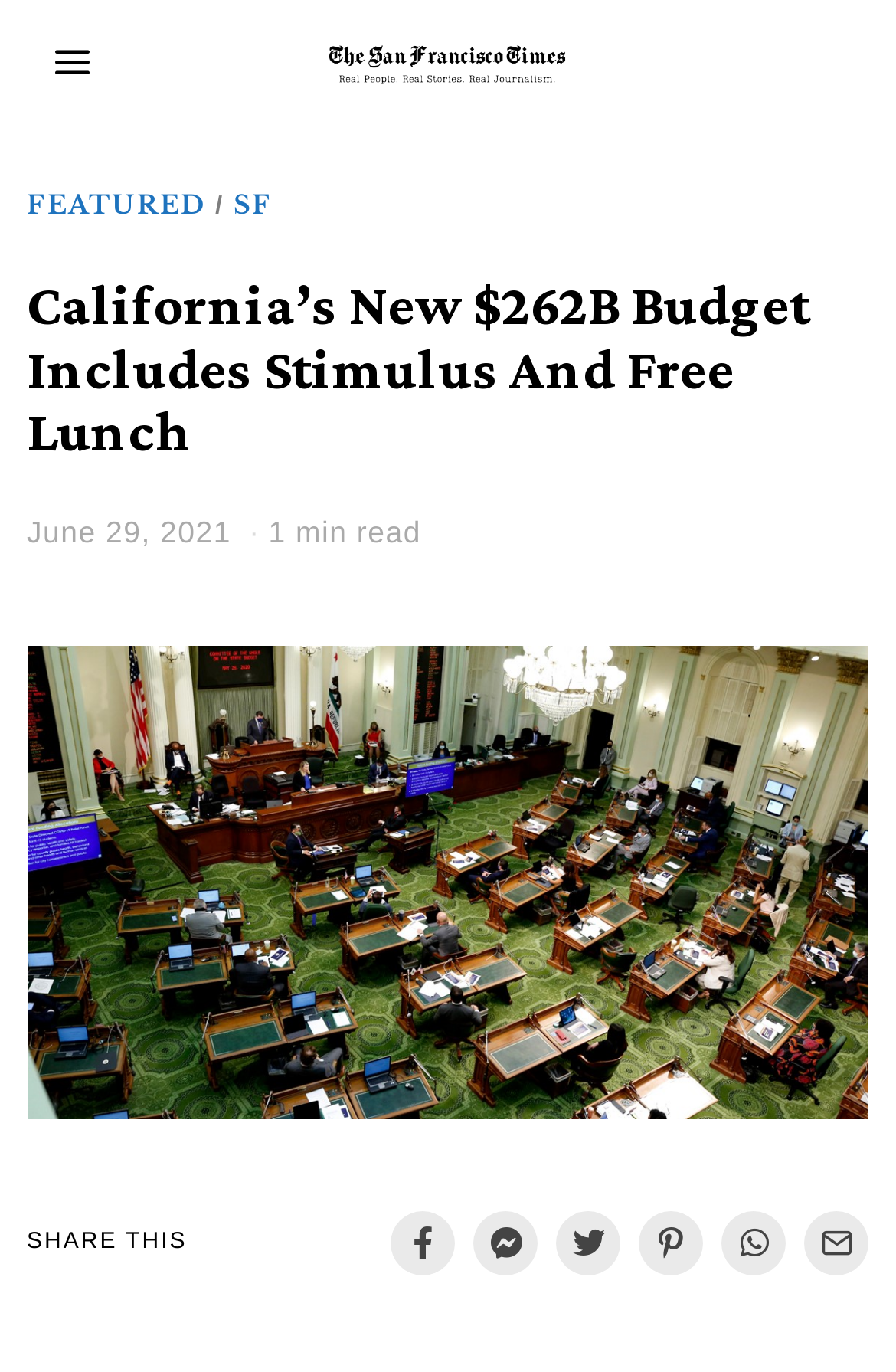What is the date of the article?
Based on the screenshot, give a detailed explanation to answer the question.

I looked at the time section, where I found the text 'June 29, 2021', which is the date the article was published.